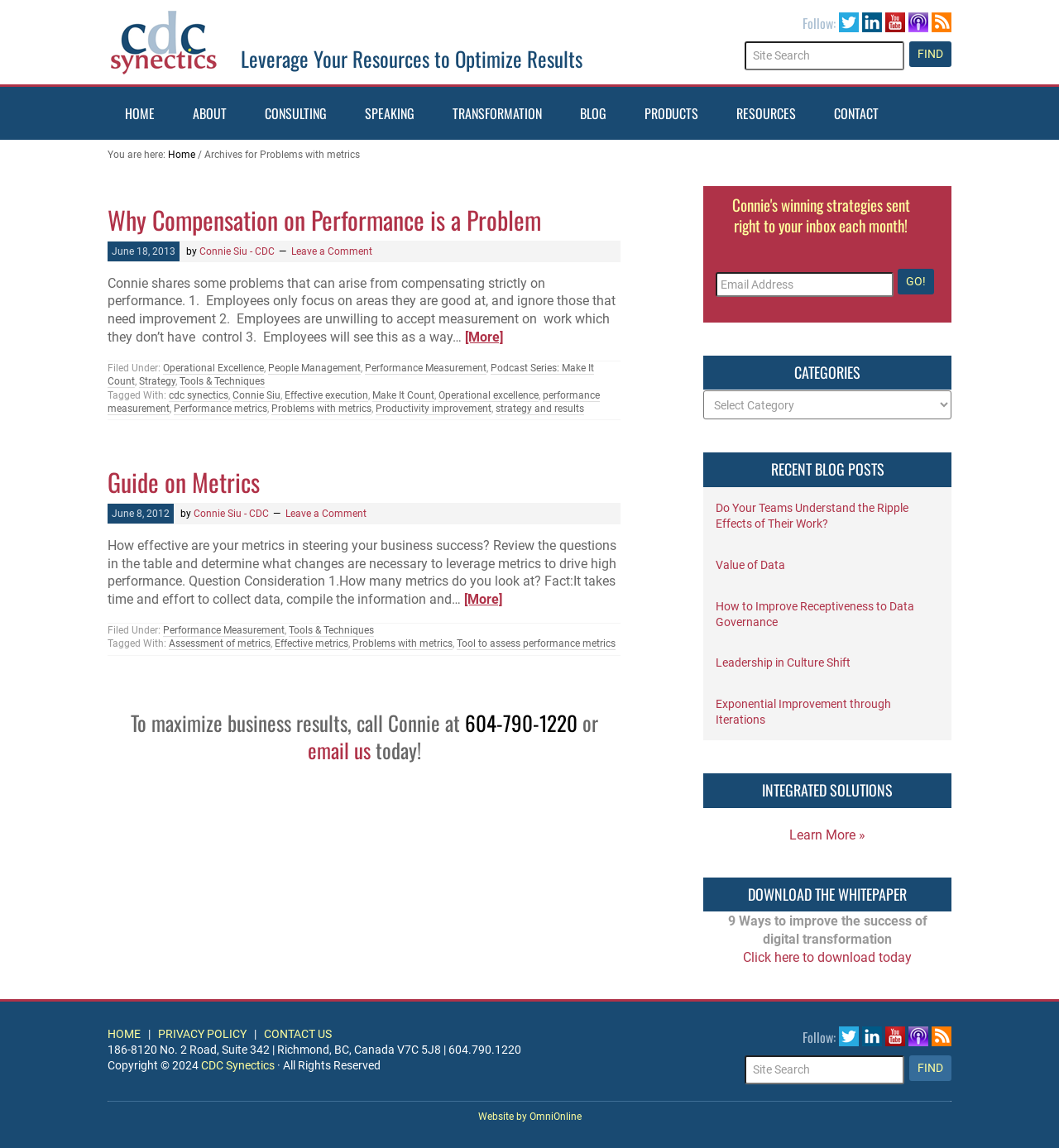Respond to the question below with a concise word or phrase:
What is the name of the company?

CDC Synectics